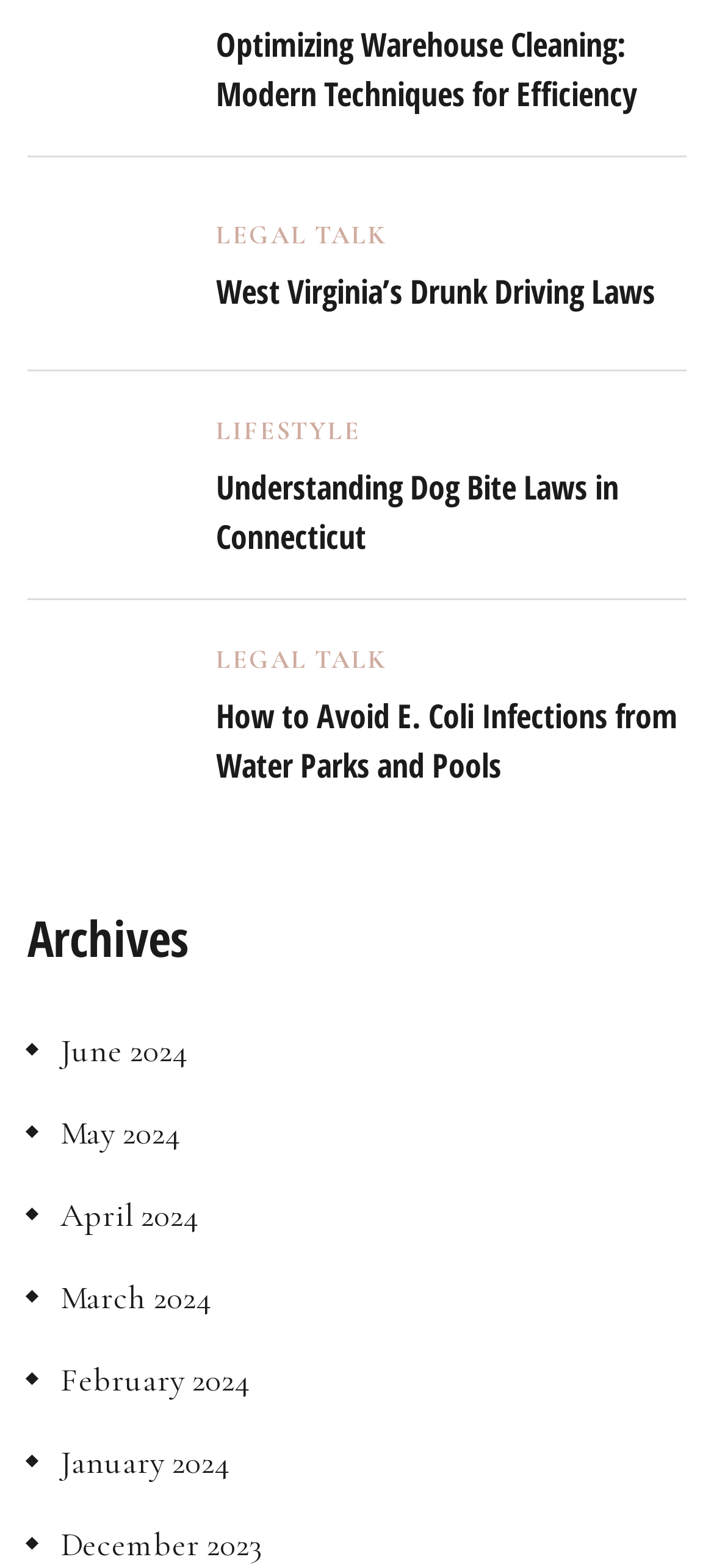Determine the bounding box coordinates of the clickable region to execute the instruction: "Read about How to Avoid E. Coli Infections from Water Parks and Pools". The coordinates should be four float numbers between 0 and 1, denoted as [left, top, right, bottom].

[0.038, 0.409, 0.244, 0.502]